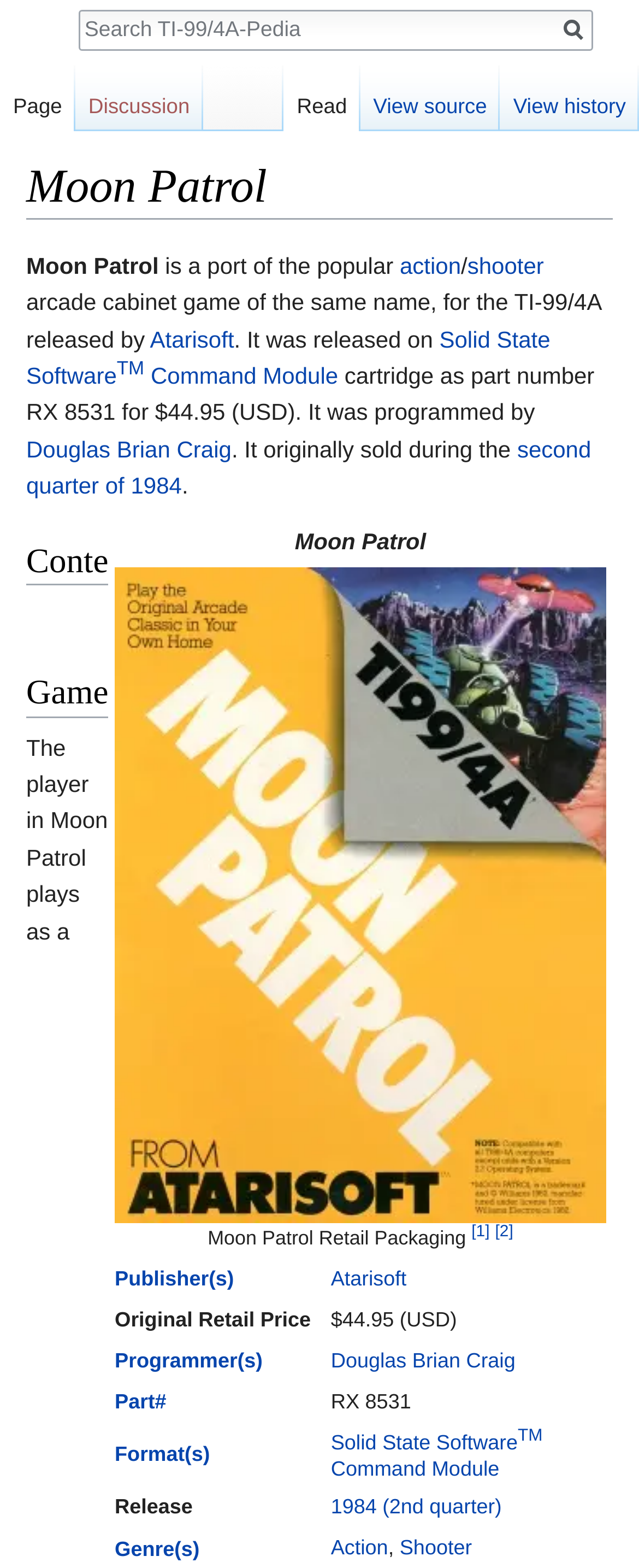Explain the webpage's design and content in an elaborate manner.

The webpage is about Moon Patrol, a video game ported to the TI-99/4A computer. At the top, there is a heading "Moon Patrol" followed by a "Jump to" section with links to navigation and search. Below this, there is a brief description of the game, stating that it is a port of the popular arcade cabinet game of the same name, released by Atarisoft.

The main content of the page is divided into sections, including a table with information about the game, such as its publisher, original retail price, programmer, and release date. The table also includes an image of the front of the retail packaging for Moon Patrol.

There are several headings on the page, including "Contents", "Gameplay", and others, which suggest that the page may have additional sections or subtopics related to the game. At the top right of the page, there is a navigation menu with links to different namespaces, such as "Page" and "Discussion". Below this, there is a search bar with a "Go" button.

Overall, the webpage appears to be a wiki-style page about the Moon Patrol video game, providing information about its development, release, and gameplay.